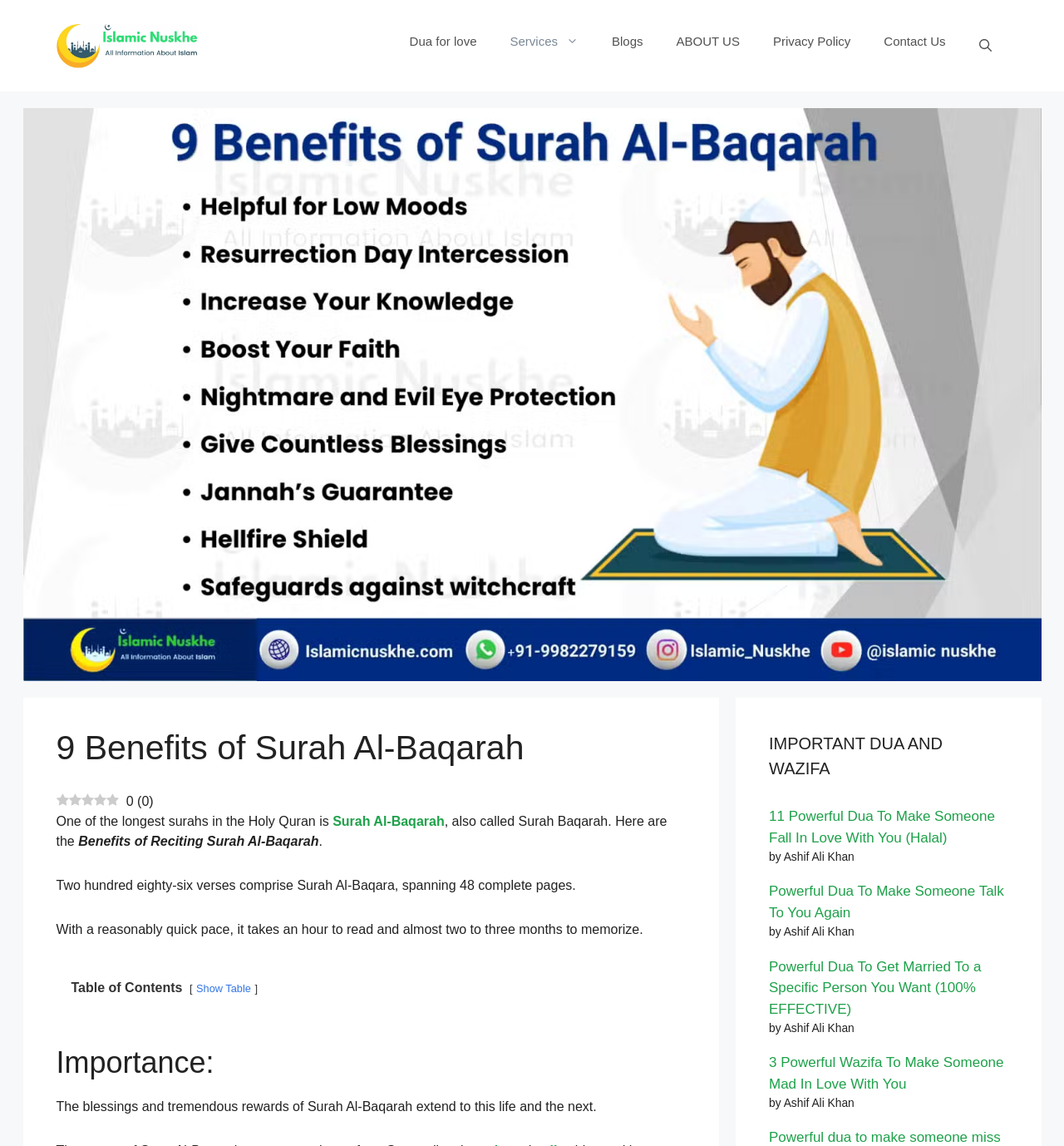What is the importance of Surah Al-Baqarah?
Please provide a comprehensive answer based on the information in the image.

The webpage states that 'The blessings and tremendous rewards of Surah Al-Baqarah extend to this life and the next.' This indicates that the importance of Surah Al-Baqarah lies in its blessings and rewards.